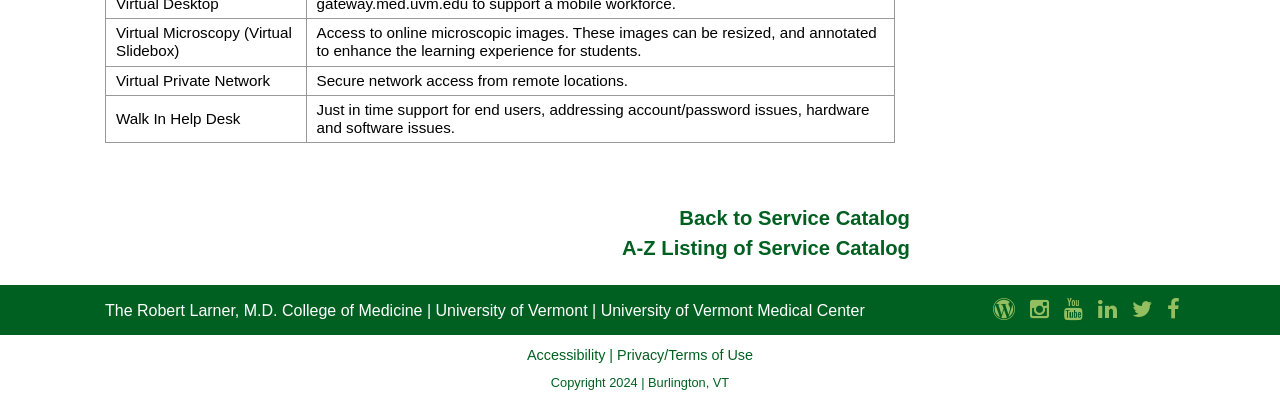Provide your answer to the question using just one word or phrase: What is the link to the A-Z Listing of Service Catalog?

A-Z Listing of Service Catalog